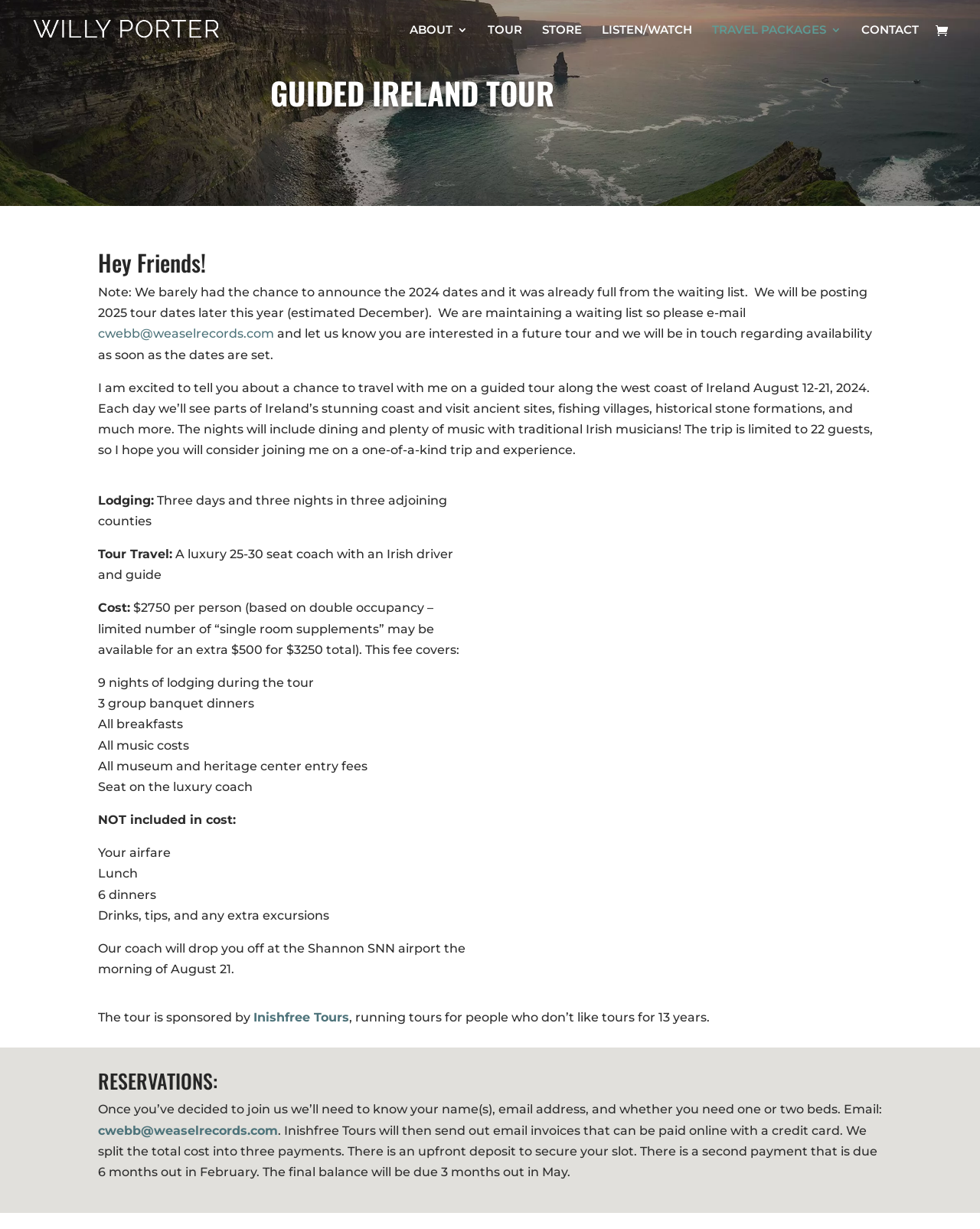Identify the headline of the webpage and generate its text content.

GUIDED IRELAND TOUR